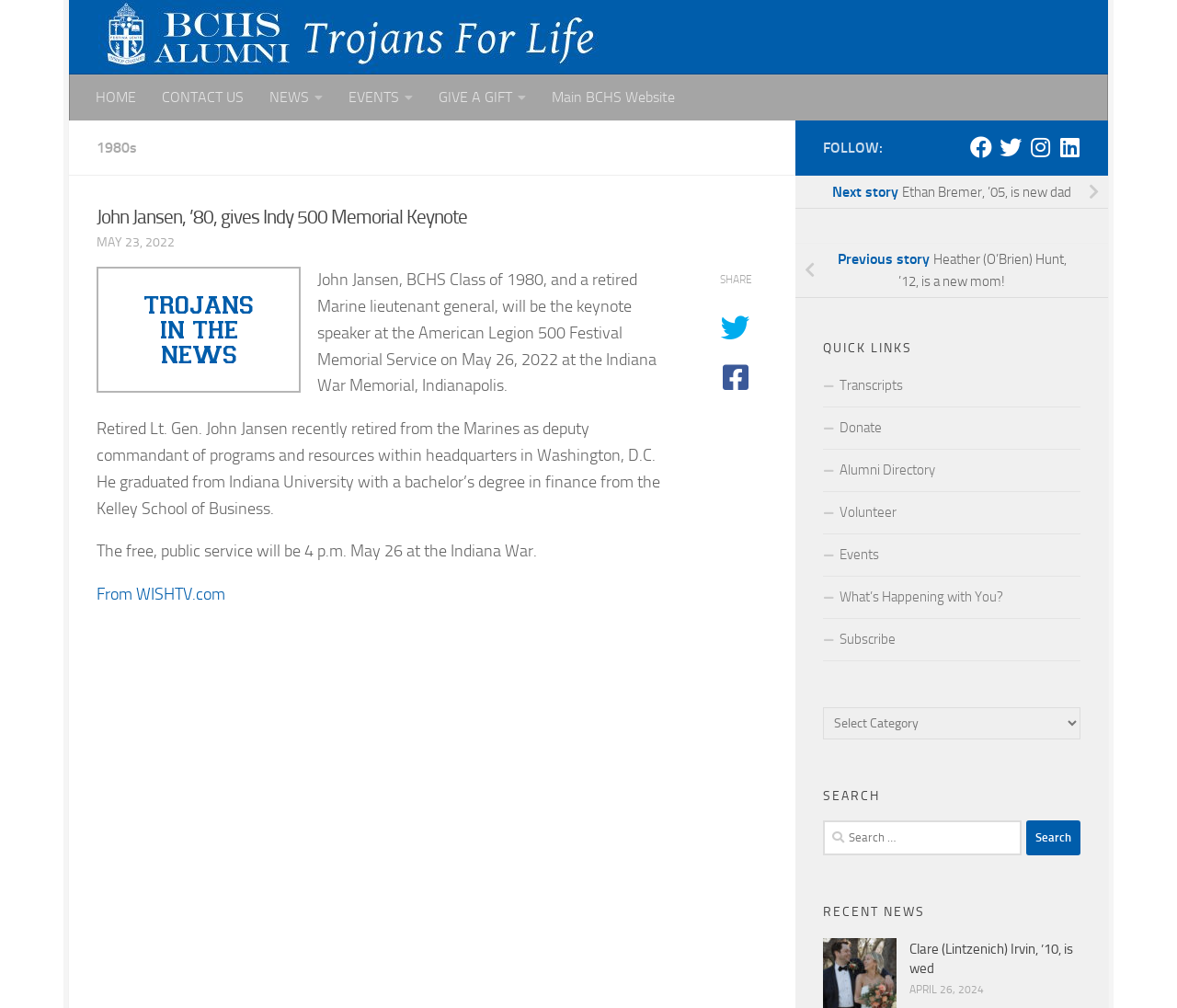Find the bounding box coordinates of the area to click in order to follow the instruction: "Search for news".

[0.699, 0.814, 0.918, 0.849]